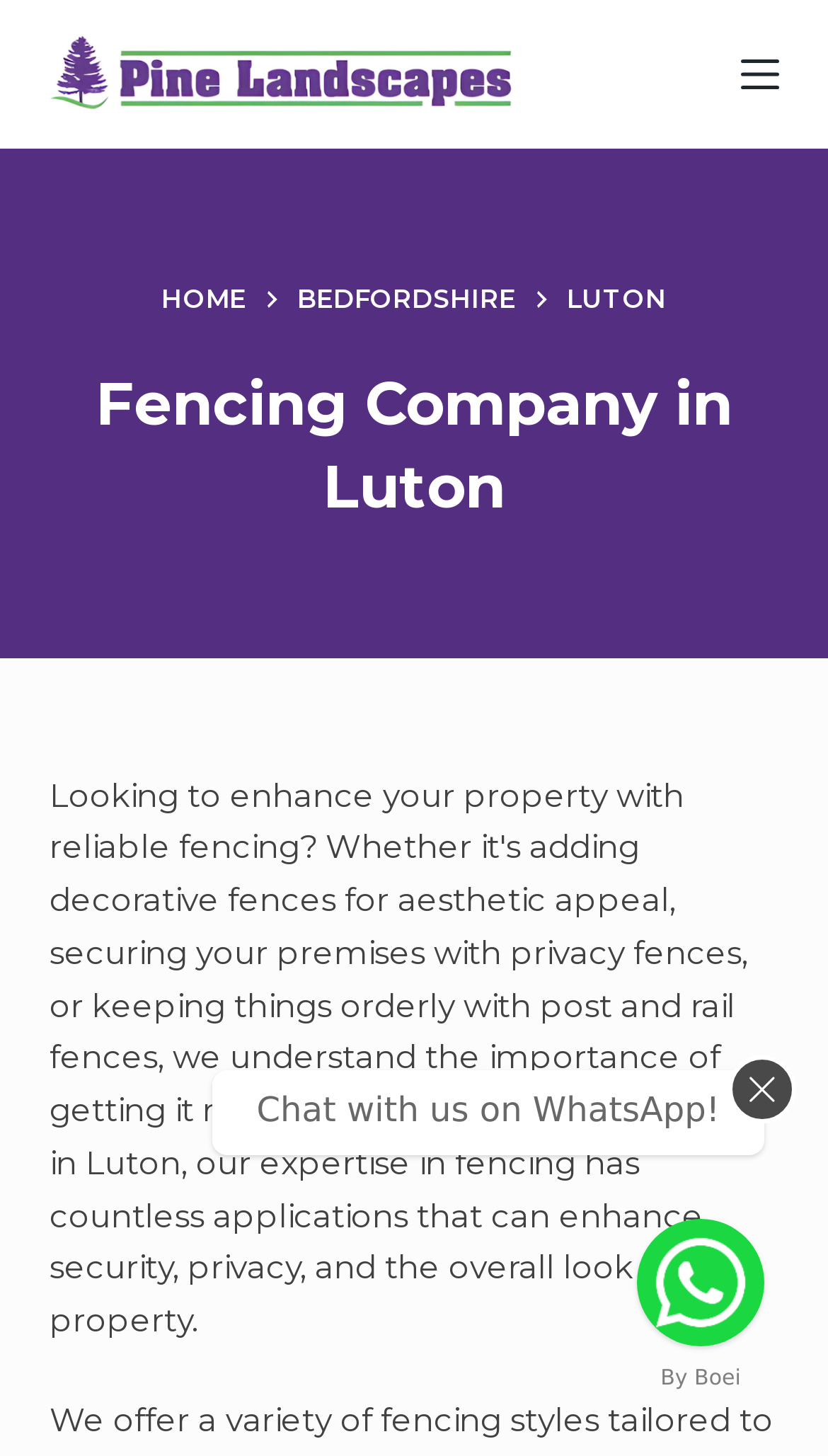Bounding box coordinates are specified in the format (top-left x, top-left y, bottom-right x, bottom-right y). All values are floating point numbers bounded between 0 and 1. Please provide the bounding box coordinate of the region this sentence describes: By Boei

[0.769, 0.932, 0.923, 0.964]